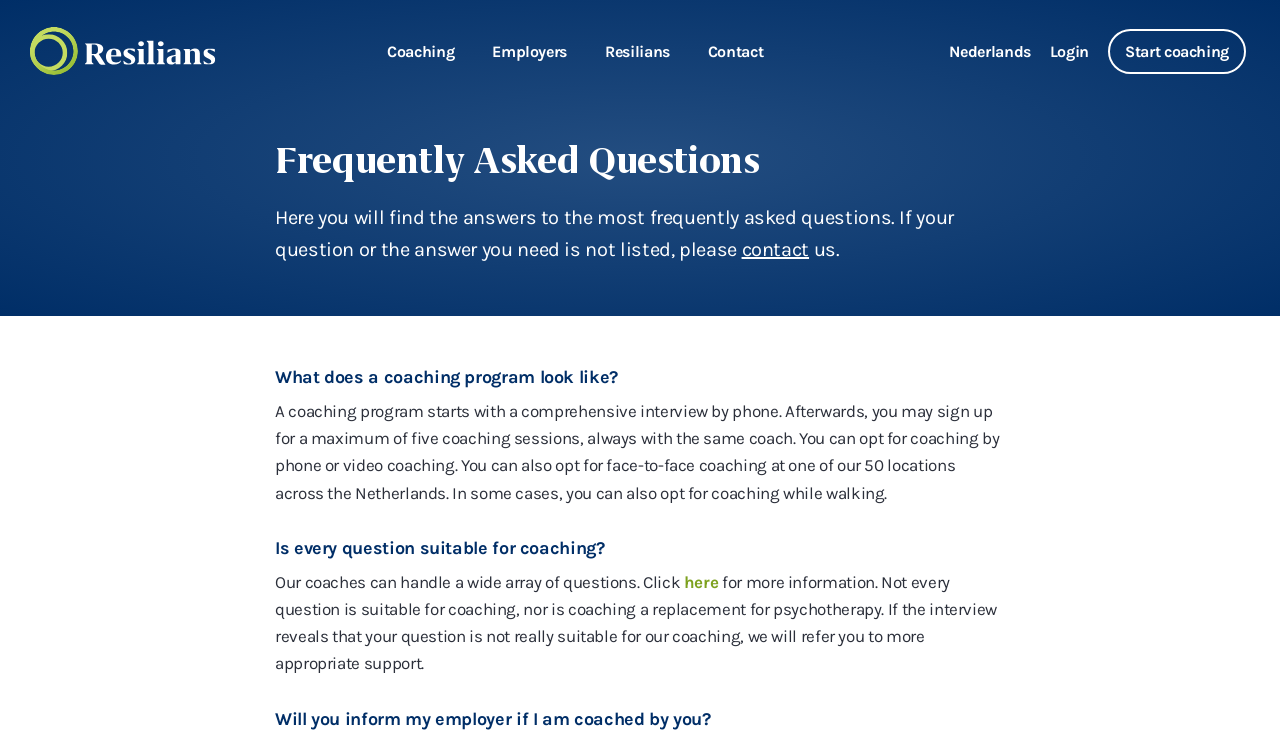How many coaching sessions can you sign up for?
Refer to the image and provide a detailed answer to the question.

The webpage states that after the initial interview, you can sign up for a maximum of five coaching sessions, always with the same coach. This information is provided in the section 'What does a coaching program look like?'.